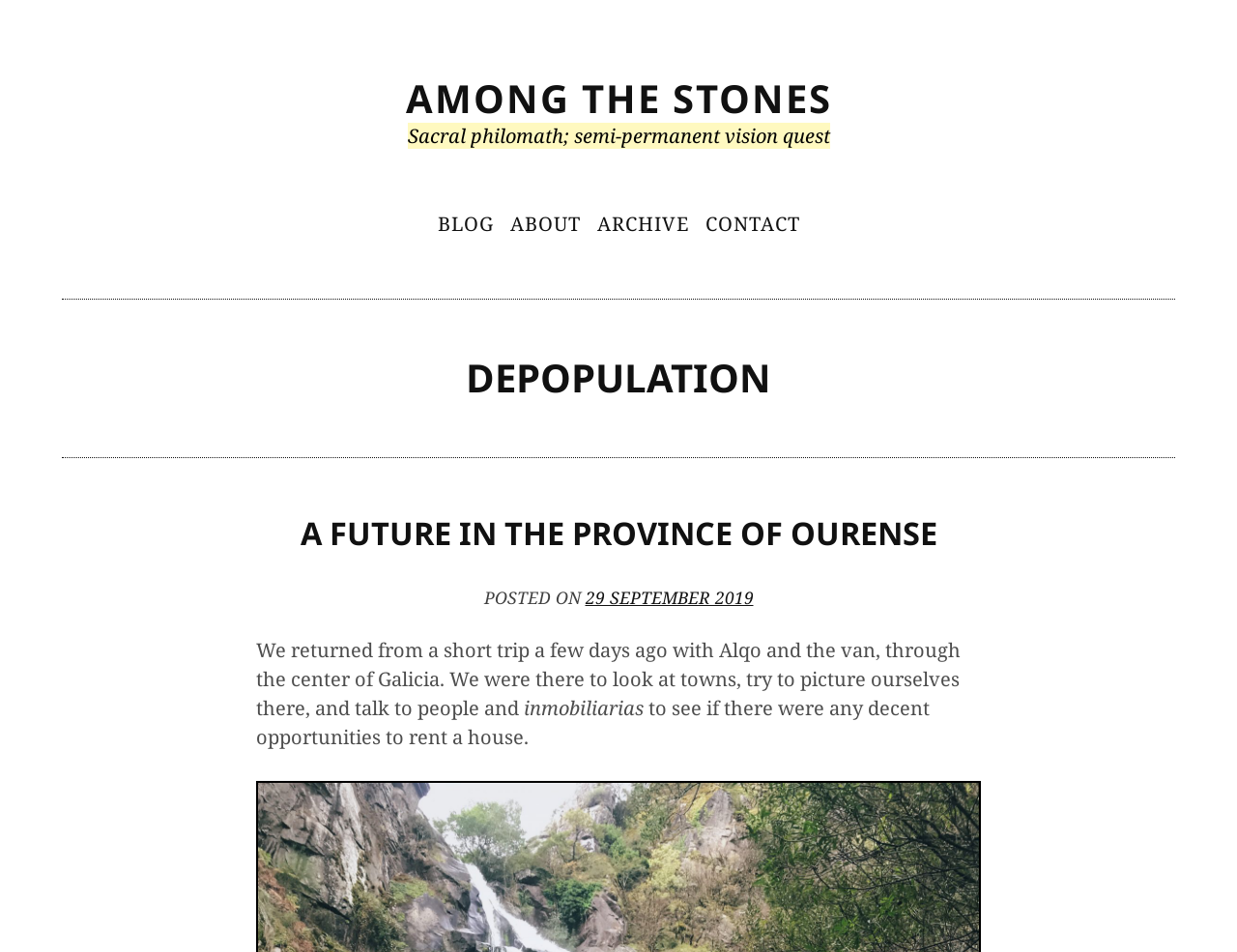What is the name of the blog?
Kindly offer a detailed explanation using the data available in the image.

The name of the blog can be found in the link 'AMONG THE STONES' which is located at the top of the webpage, indicating that it is the title of the blog.